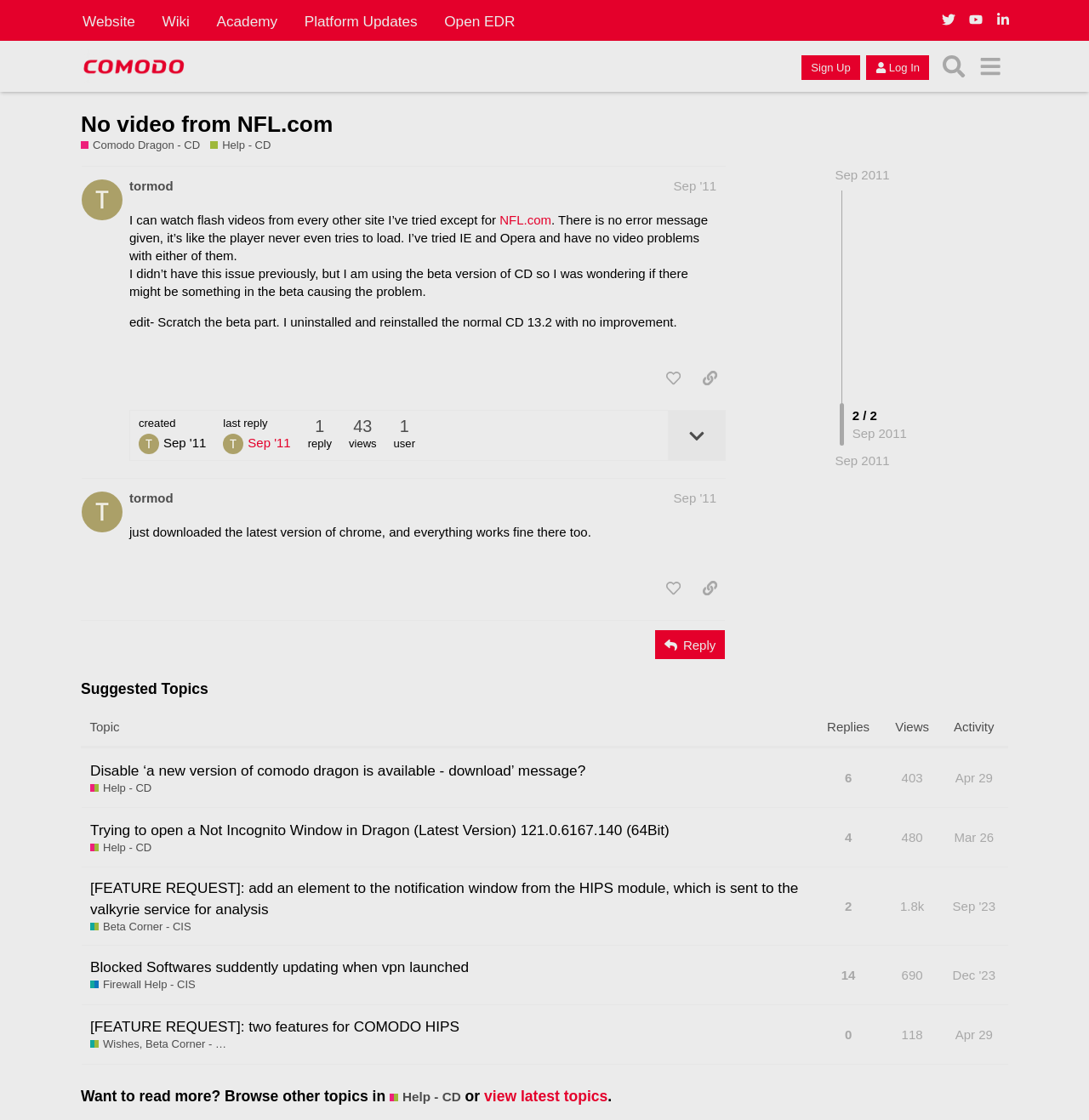How many views are there for the suggested topic 'Disable ‘a new version of comodo dragon is available - download’ message?'
Please give a detailed and elaborate answer to the question based on the image.

I found the answer by examining the gridcell '403' within the suggested topics table. This gridcell is located in the second row of the table and provides information about the number of views for the topic 'Disable ‘a new version of comodo dragon is available - download’ message'.